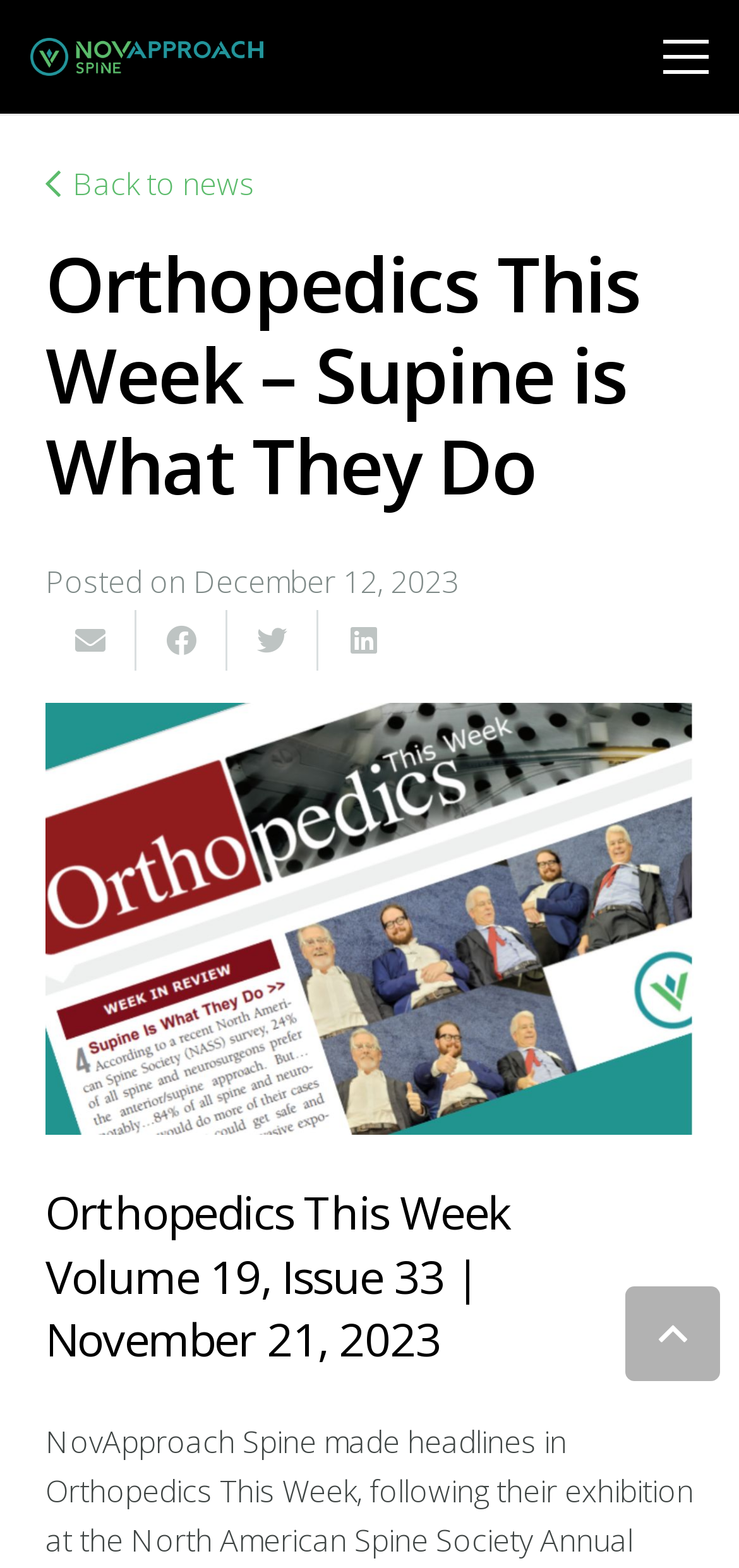Provide the bounding box coordinates of the area you need to click to execute the following instruction: "Click the NovApproach Spine logo".

[0.041, 0.024, 0.357, 0.048]